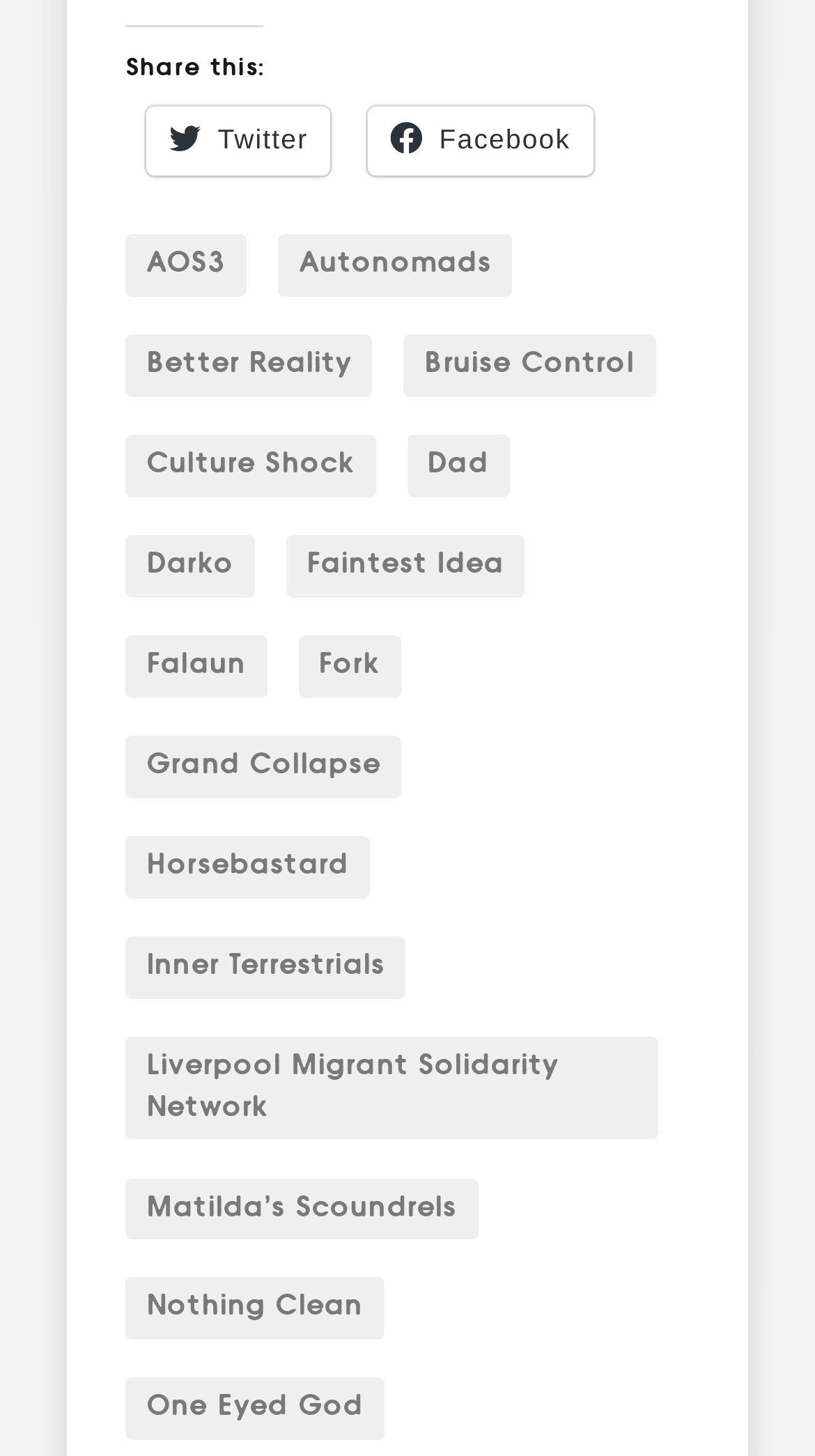What is the purpose of the links on this webpage?
Provide a detailed and well-explained answer to the question.

The webpage contains a list of links with band names, suggesting that the purpose of these links is to share information about these bands, possibly leading to their official websites or social media profiles.